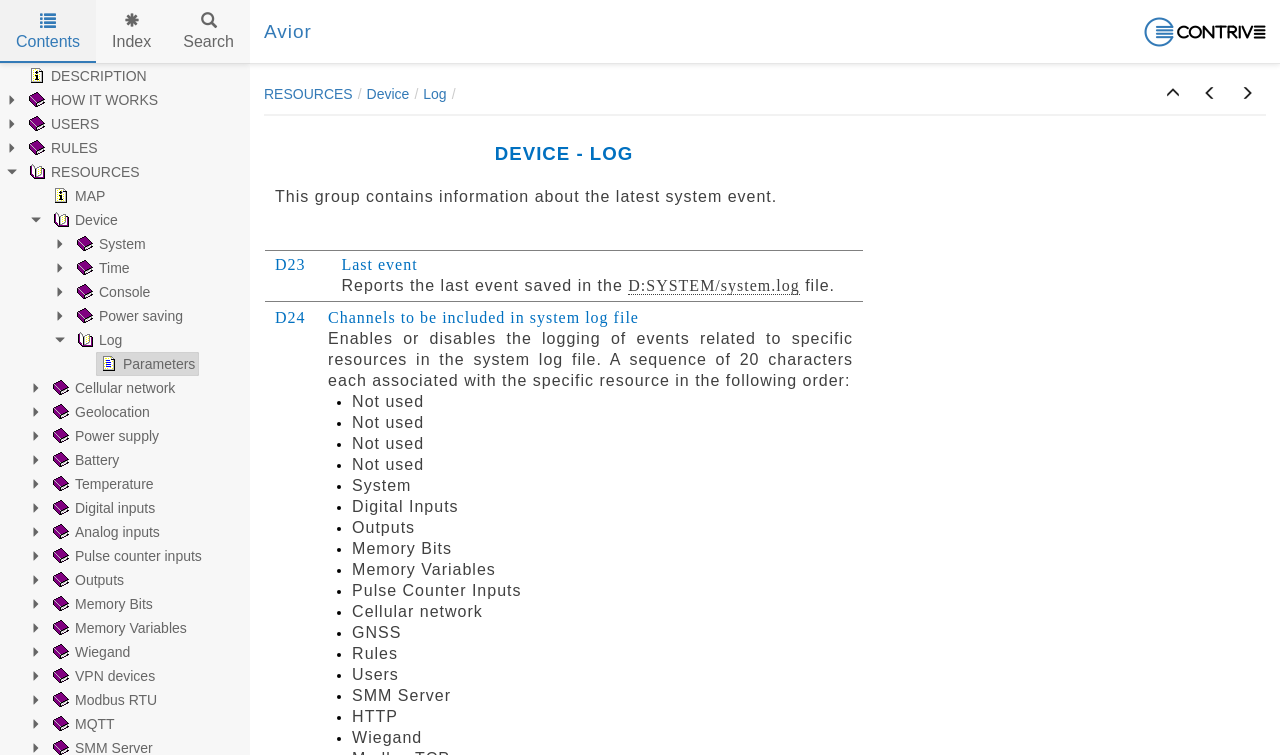Summarize the contents and layout of the webpage in detail.

The webpage is titled "Parameters" and has a logo at the top right corner. Below the logo, there is a horizontal tab list with three tabs: "Contents", "Index", and "Search". The "Search" tab is currently selected, and it expands to show a tree view with several items, including "DESCRIPTION", "HOW IT WORKS", "USERS", "RULES", and "RESOURCES". The "RESOURCES" item is expanded, showing a list of sub-items, including "MAP", "Device", and several others.

To the right of the tab list, there is a link to "RESOURCES" and below it, a link to "Device" and "Log". Further down, there is a table with two rows, each containing a grid cell with text and a link. The first row has the text "DEVICE - LOG This group contains information about the latest system event." and the second row has the text "D23" and "Last event Reports the last event saved in the D:SYSTEM/system.log file." with a link to "D:SYSTEM/system.log".

The page also has a list of items with bullet points, including "Not used", "System", "Digital Inputs", "Outputs", "Memory Bits", "Memory Variables", "Pulse Counter Inputs", "Cellular network", "GNSS", "Rules", "Users", and "SMM Server".